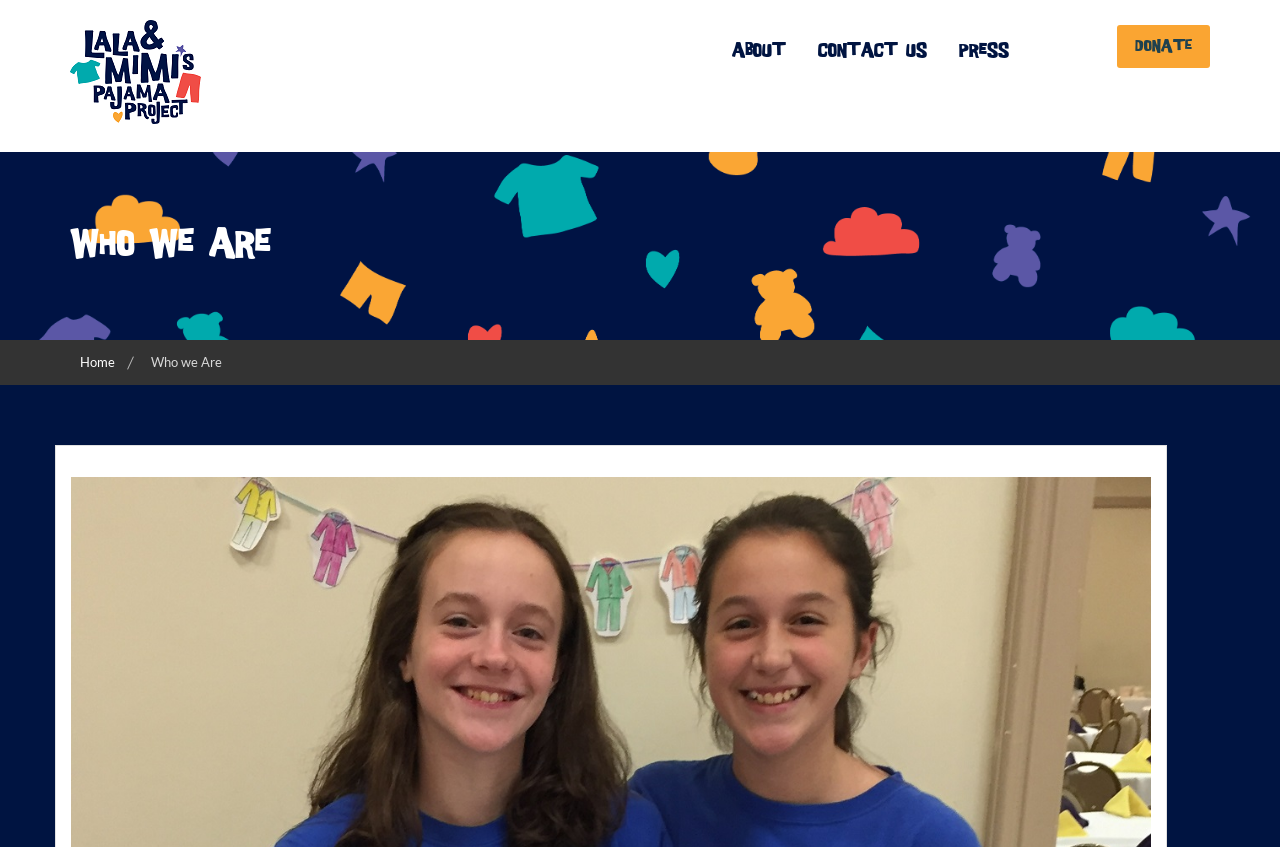What is the purpose of the organization?
Please give a detailed and elaborate answer to the question based on the image.

The purpose of the organization can be inferred from the heading 'Providing basic bedtime comfort for all children in New Jersey.' which suggests that the organization is focused on providing comfort to children at bedtime.